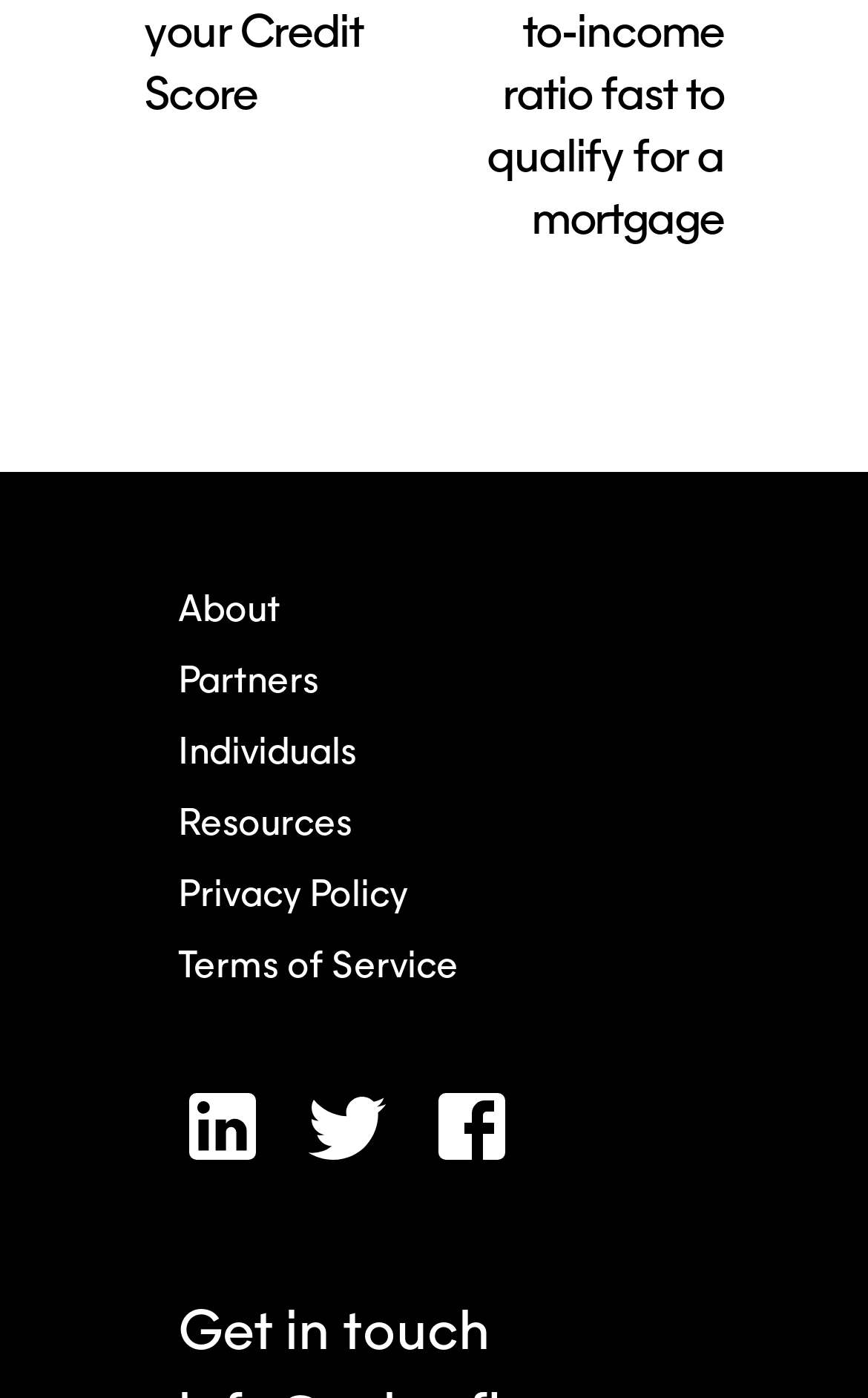How many sections are in the top navigation bar?
Using the visual information from the image, give a one-word or short-phrase answer.

5